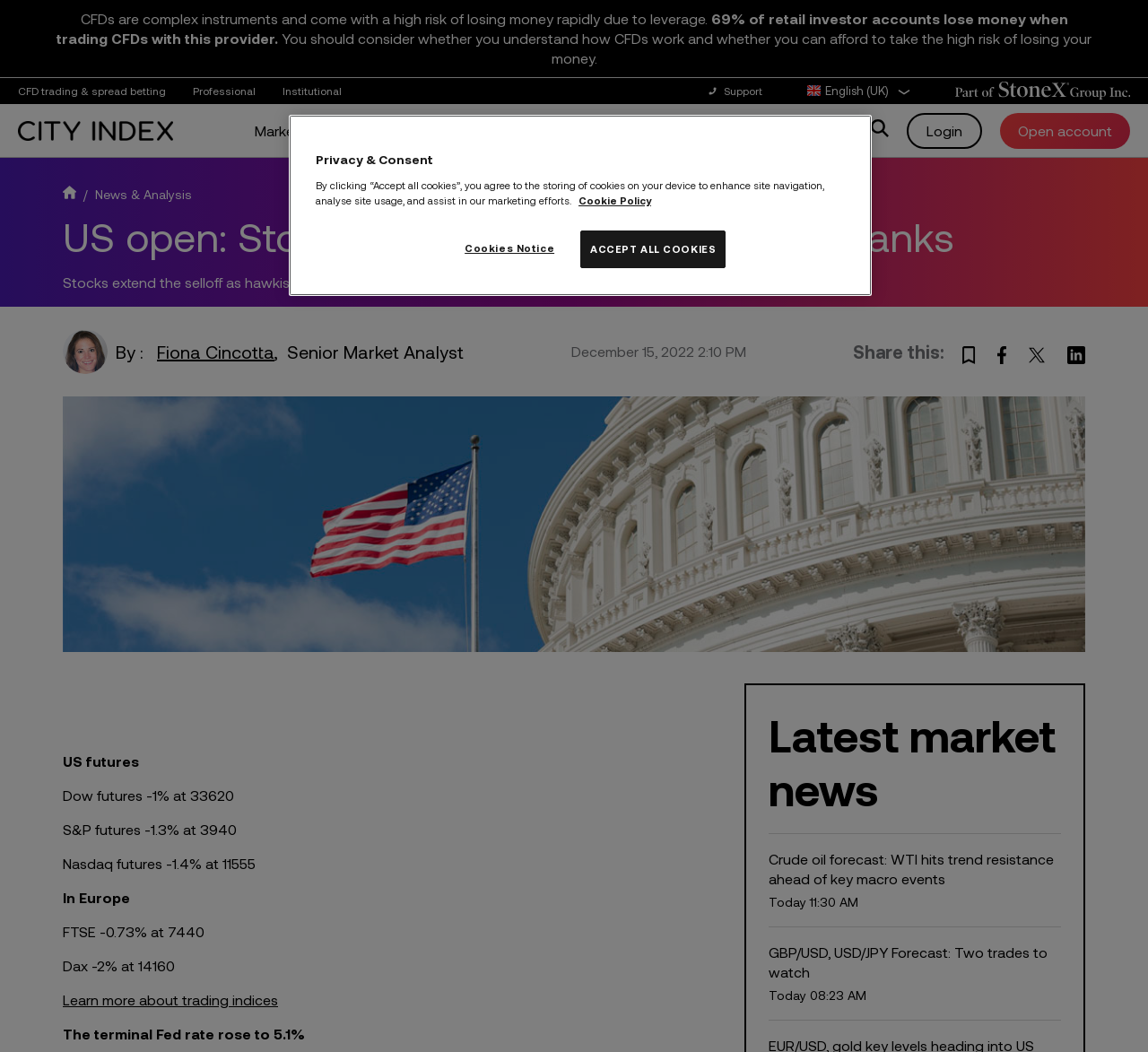Based on the image, please respond to the question with as much detail as possible:
What is the current market trend?

Based on the webpage, the current market trend is a selloff, as indicated by the heading 'US open: Stocks selloff on hawkish central banks' and the text 'Stocks extend the selloff as hawkish guidance from the ECB adds to the Fed gloom.'